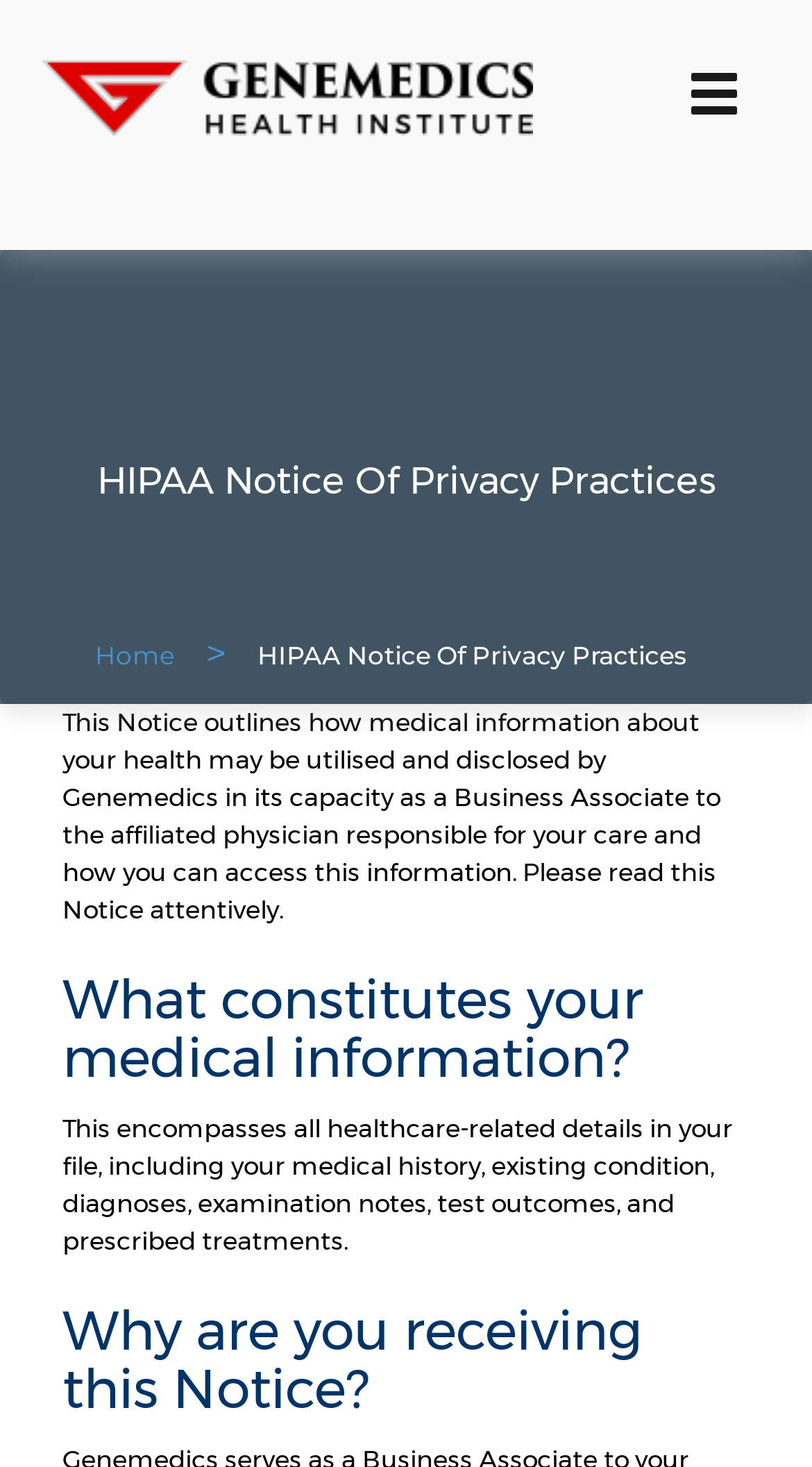What is the purpose of this notice?
Provide a one-word or short-phrase answer based on the image.

To outline how medical information may be used